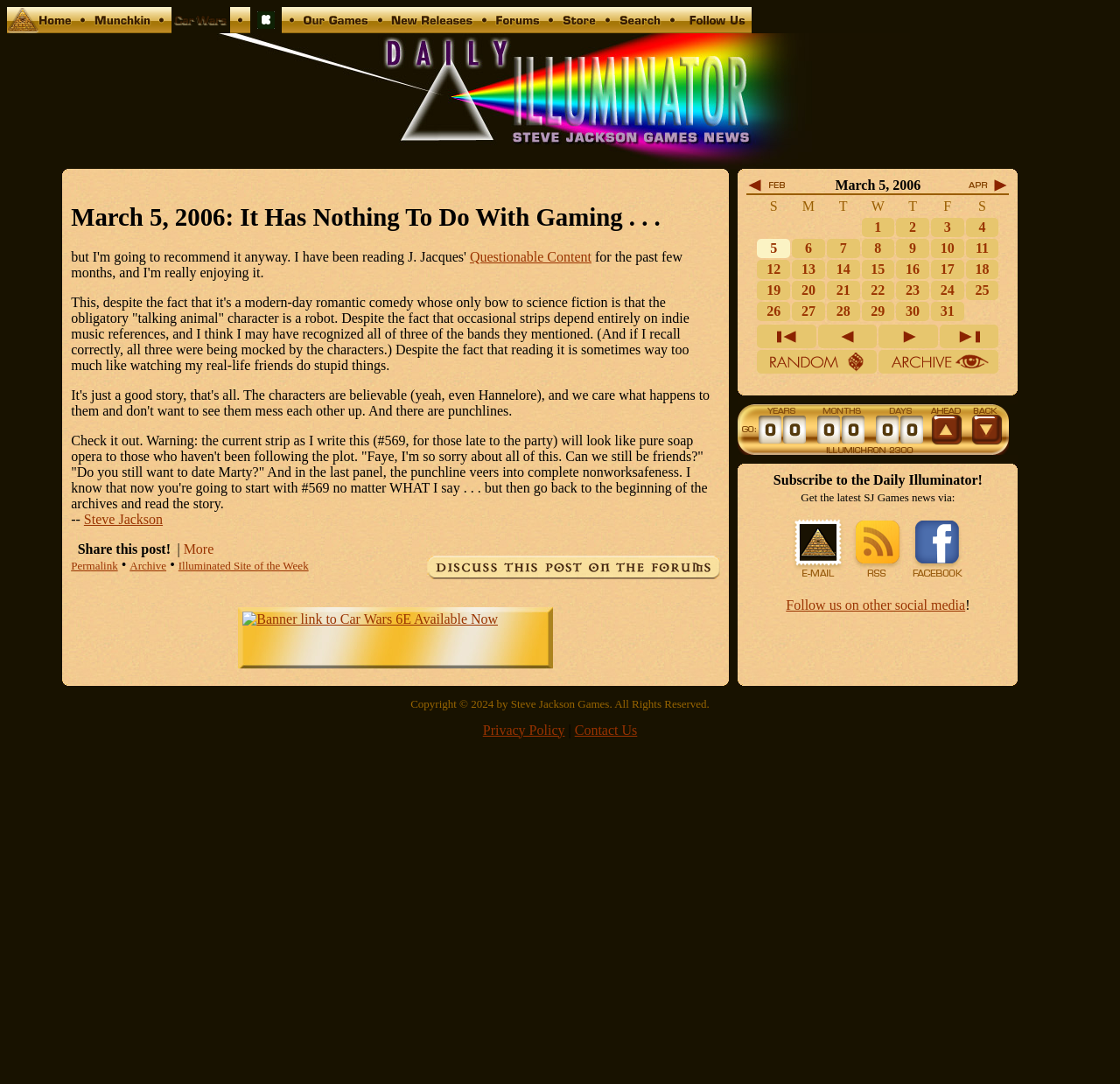Identify the bounding box for the UI element specified in this description: "15". The coordinates must be four float numbers between 0 and 1, formatted as [left, top, right, bottom].

[0.773, 0.241, 0.795, 0.255]